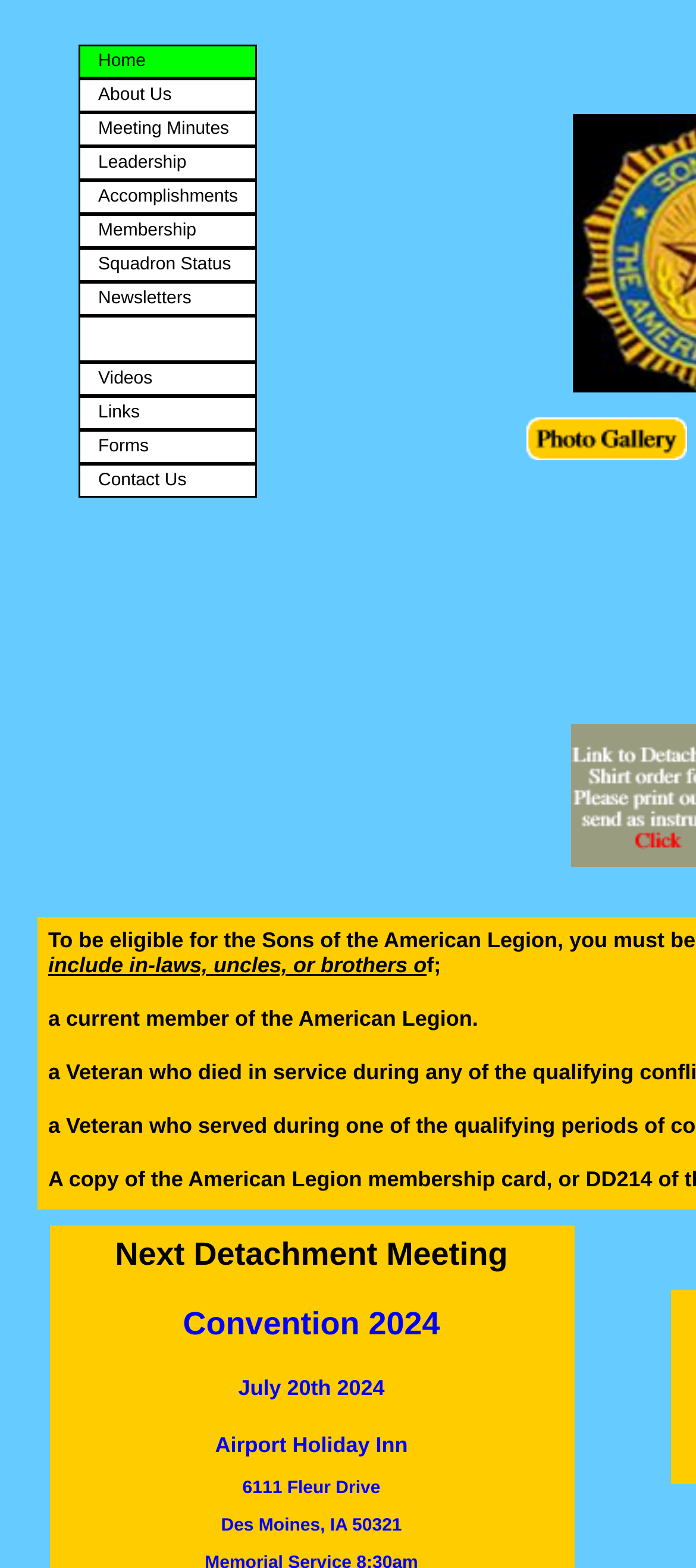Please identify the bounding box coordinates of the element I need to click to follow this instruction: "go to home page".

[0.115, 0.03, 0.368, 0.049]